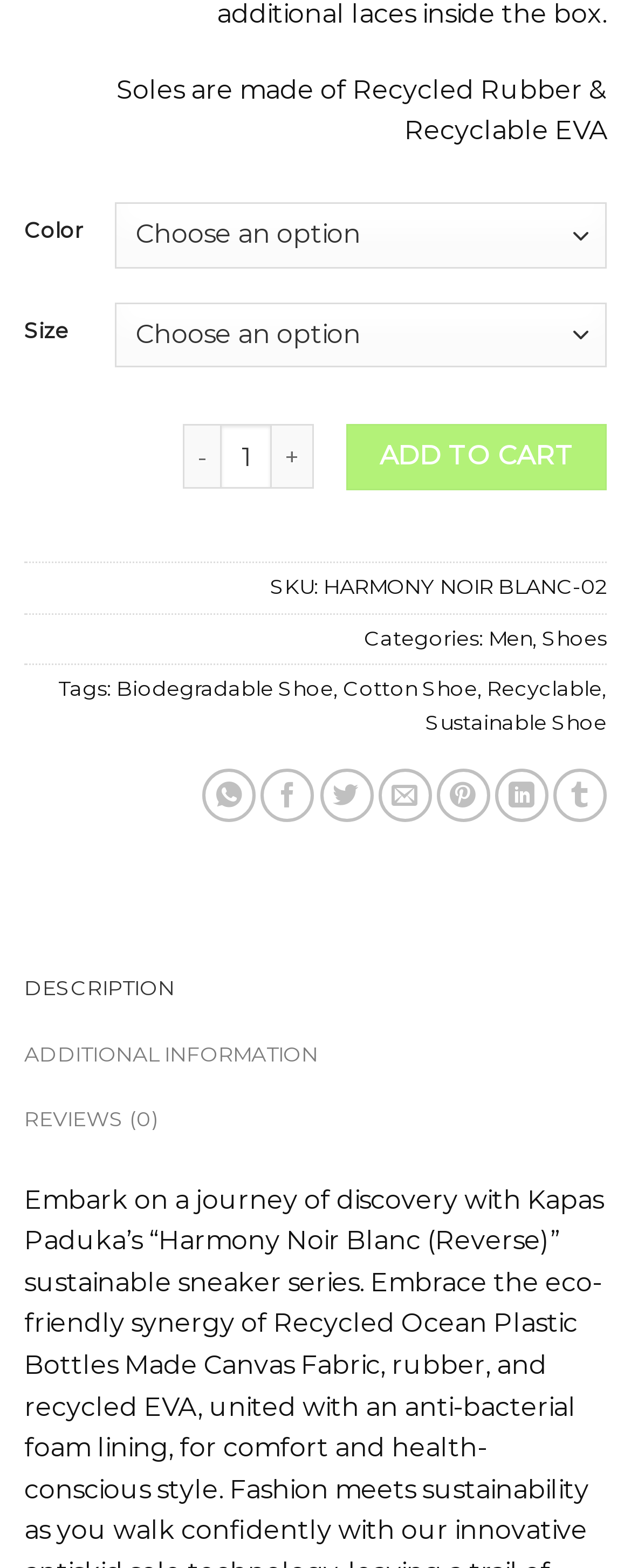Identify the bounding box coordinates of the area that should be clicked in order to complete the given instruction: "View product description". The bounding box coordinates should be four float numbers between 0 and 1, i.e., [left, top, right, bottom].

[0.038, 0.61, 0.962, 0.652]